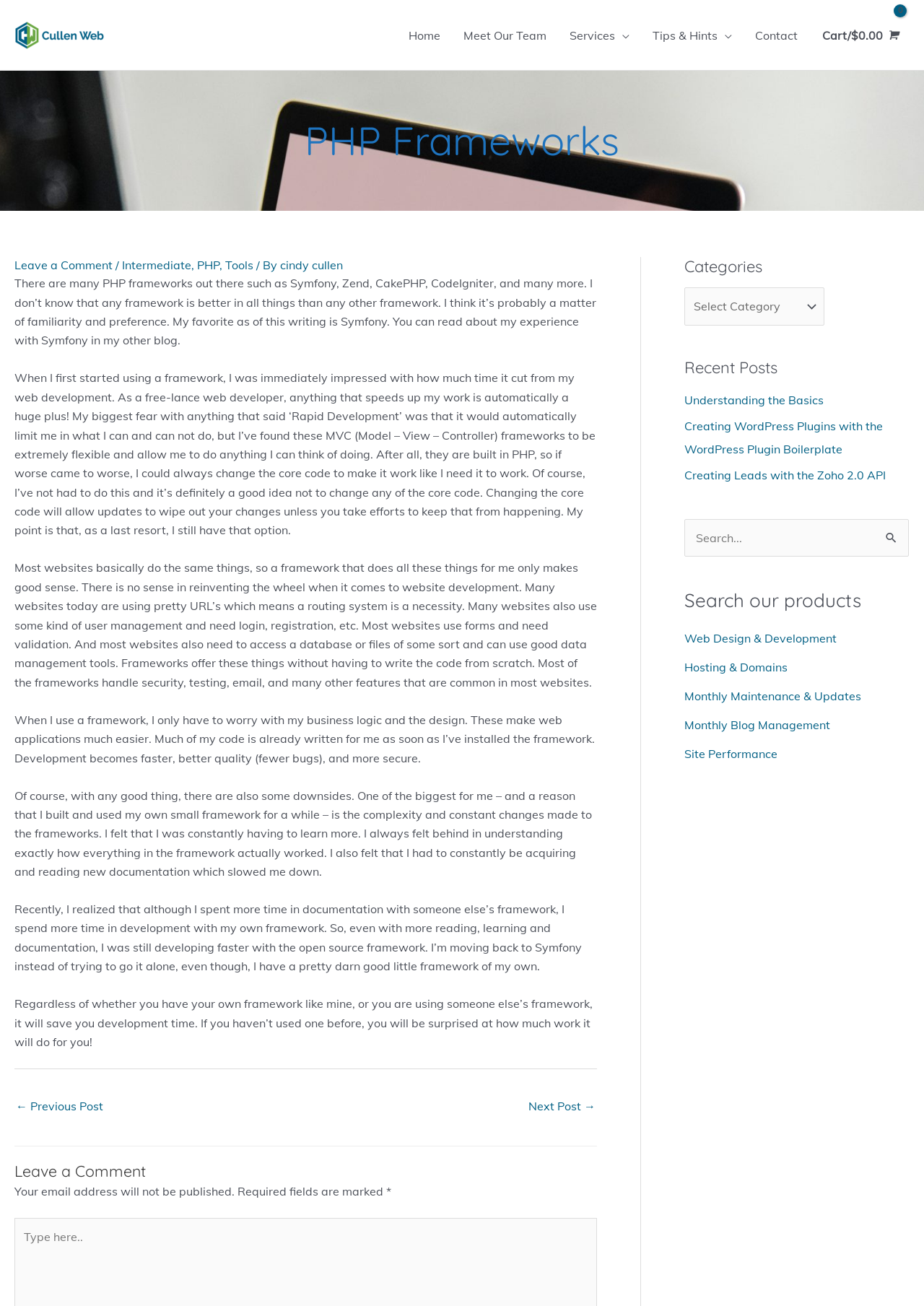Highlight the bounding box coordinates of the element that should be clicked to carry out the following instruction: "Search for something". The coordinates must be given as four float numbers ranging from 0 to 1, i.e., [left, top, right, bottom].

[0.741, 0.397, 0.984, 0.426]